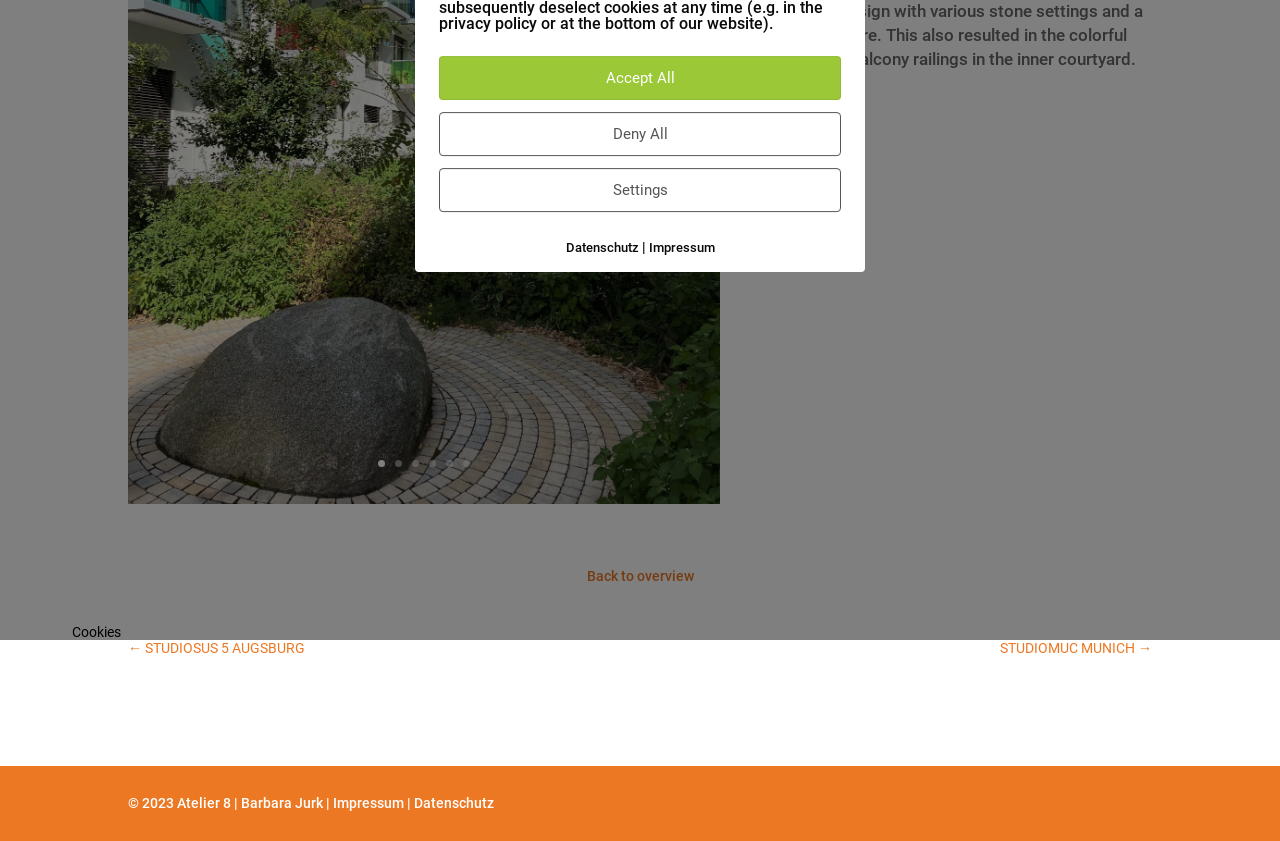Please determine the bounding box coordinates for the UI element described here. Use the format (top-left x, top-left y, bottom-right x, bottom-right y) with values bounded between 0 and 1: Back to overview

[0.458, 0.675, 0.542, 0.695]